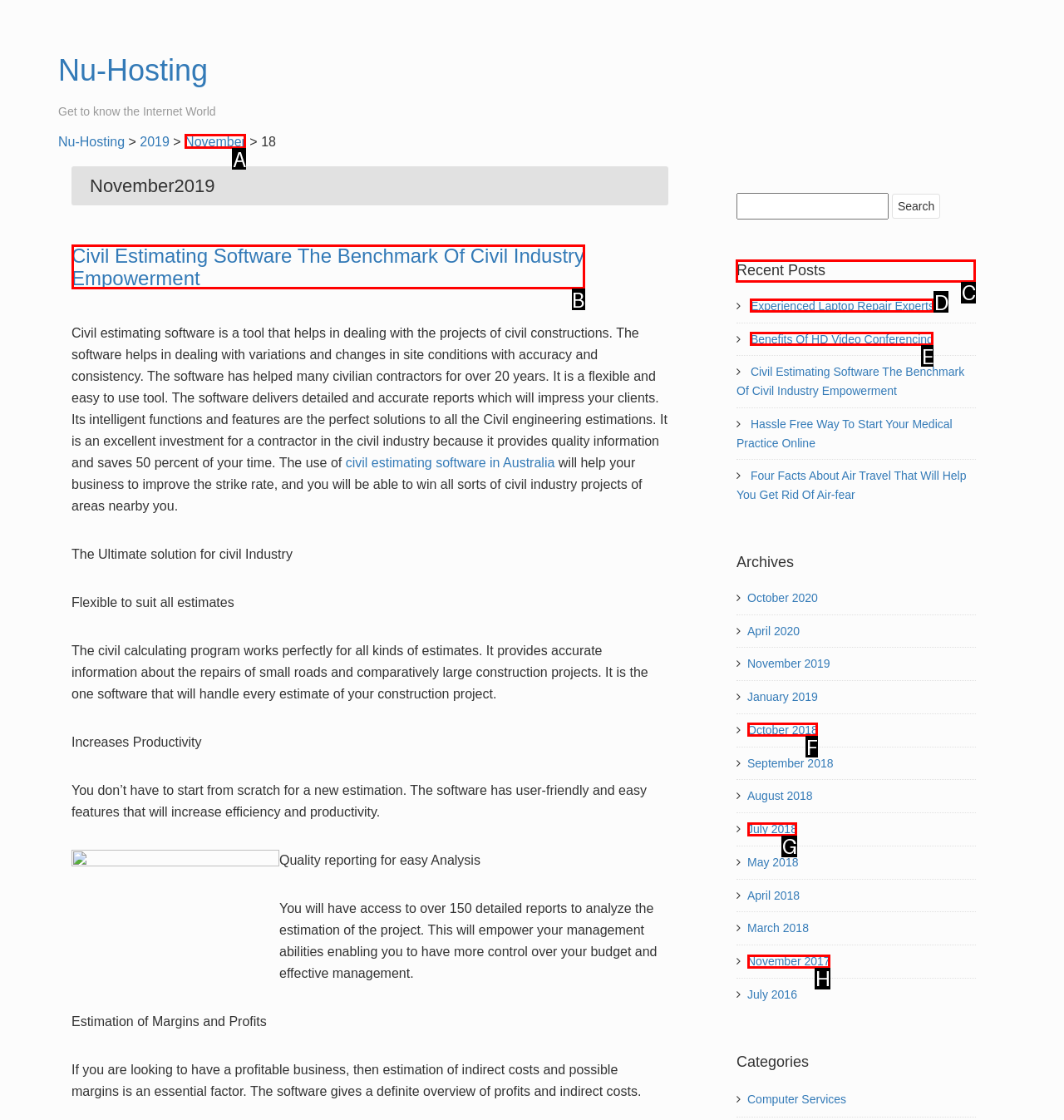Indicate the HTML element that should be clicked to perform the task: View recent posts Reply with the letter corresponding to the chosen option.

C